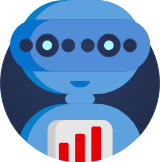What is the shape of the robot's body?
Utilize the information in the image to give a detailed answer to the question.

The caption states that the robot's body is 'clad in a round shape', indicating that the robot has a circular or rounded body shape.